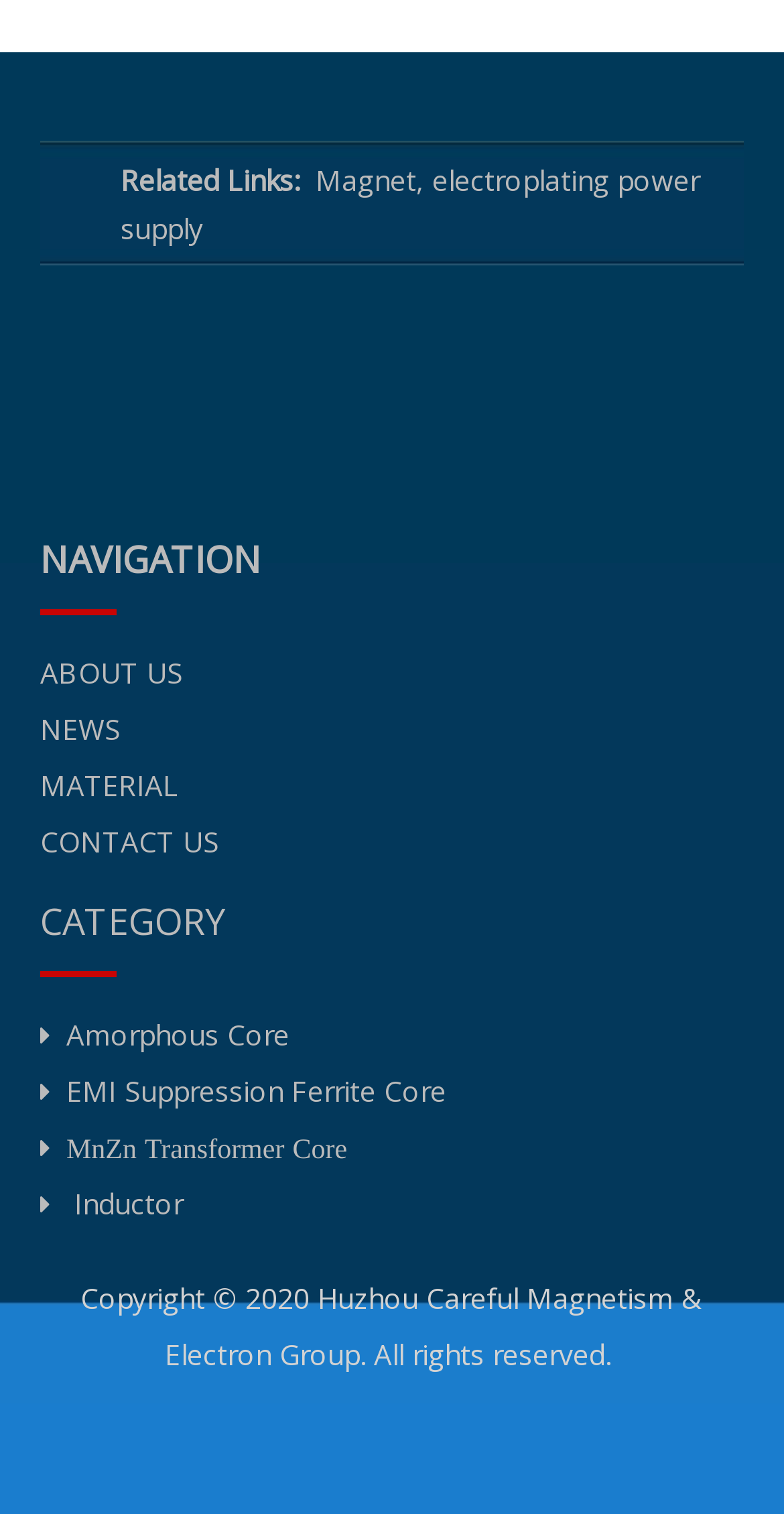Kindly determine the bounding box coordinates for the clickable area to achieve the given instruction: "Go to CONTACT US".

[0.051, 0.543, 0.279, 0.568]